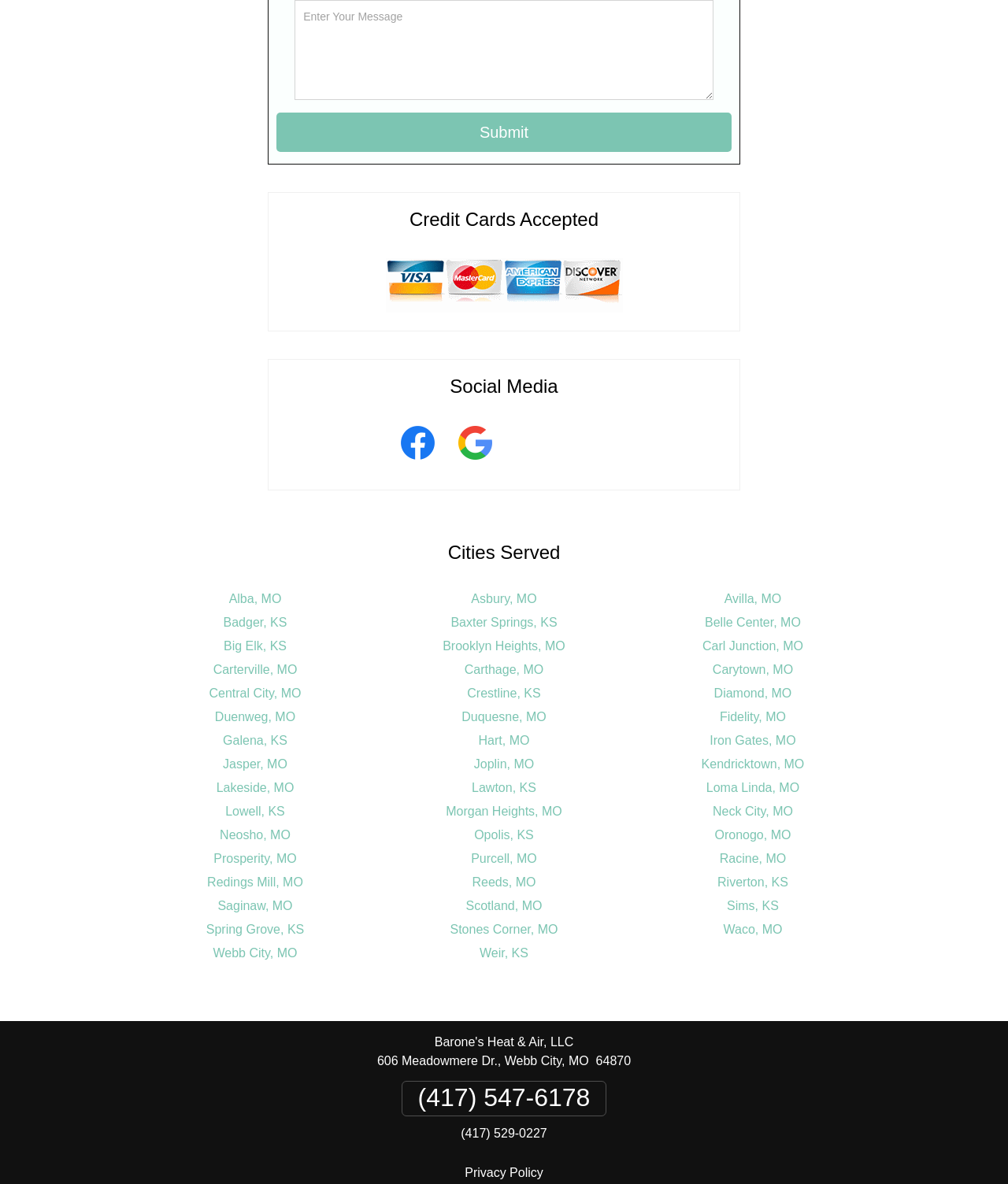Identify the bounding box coordinates of the clickable region to carry out the given instruction: "Click the 'Submit' button".

[0.274, 0.095, 0.726, 0.128]